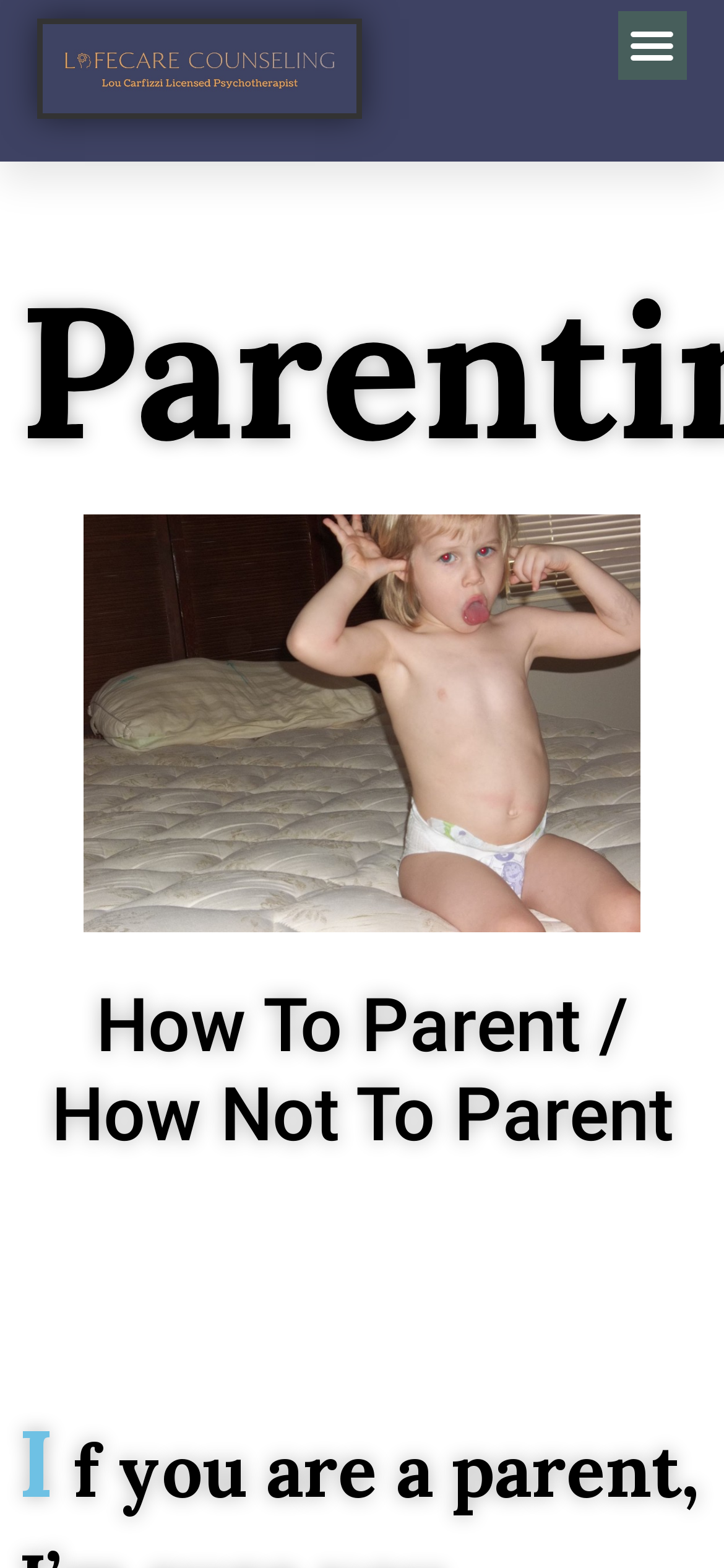Answer the following inquiry with a single word or phrase:
Is there a link on the webpage?

Yes